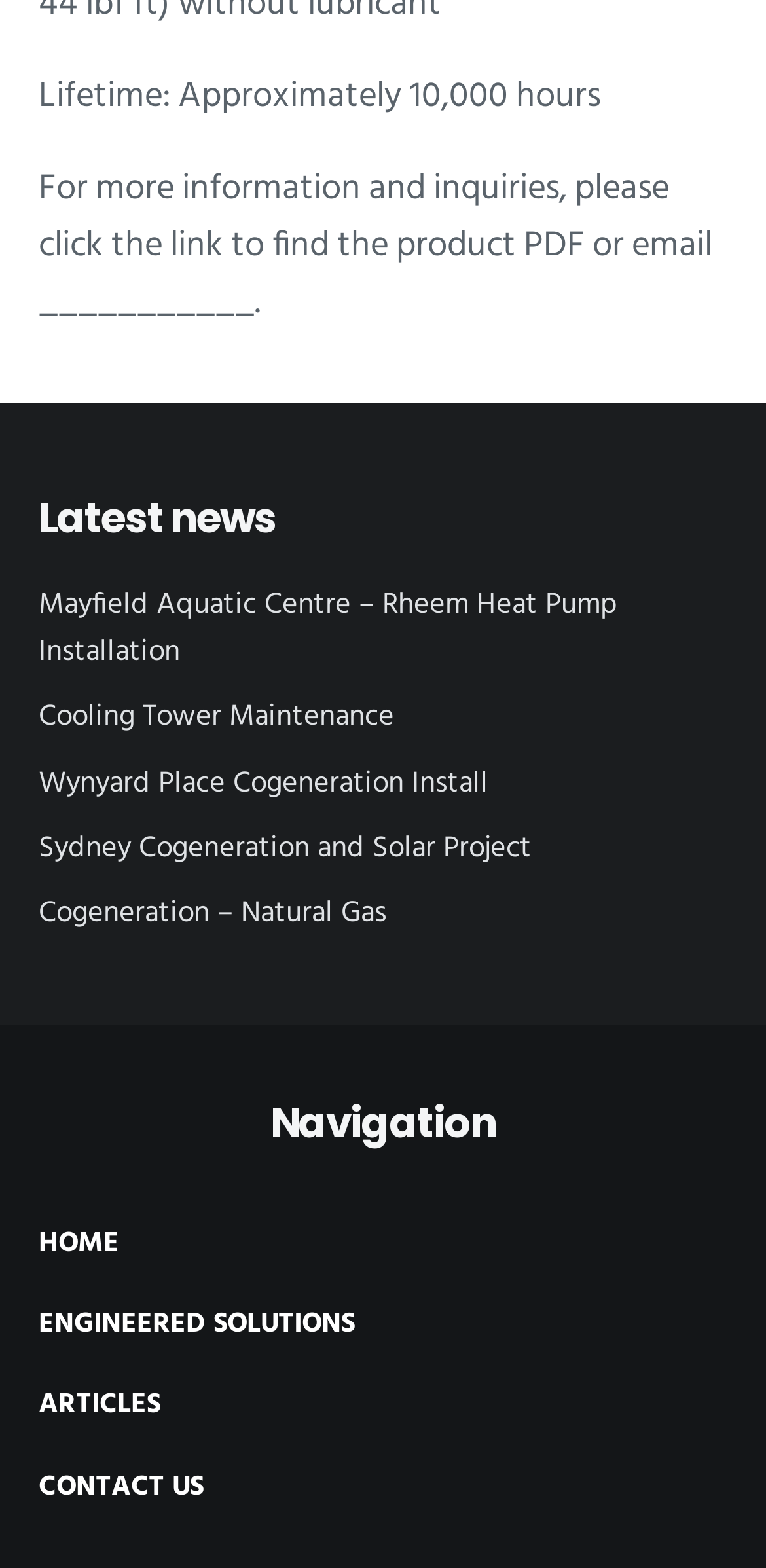Find and provide the bounding box coordinates for the UI element described with: "DIETFAST Meal Replacement".

None